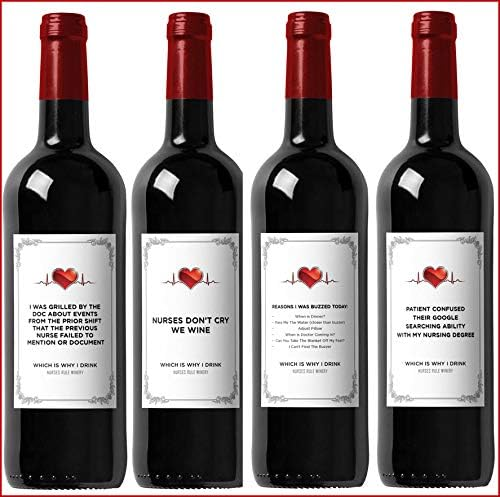Carefully observe the image and respond to the question with a detailed answer:
What is the theme of the wine bottle labels?

The labels feature witty quotes that capture the unique challenges and experiences faced by nursing professionals, indicating that the theme of the labels is nursing.